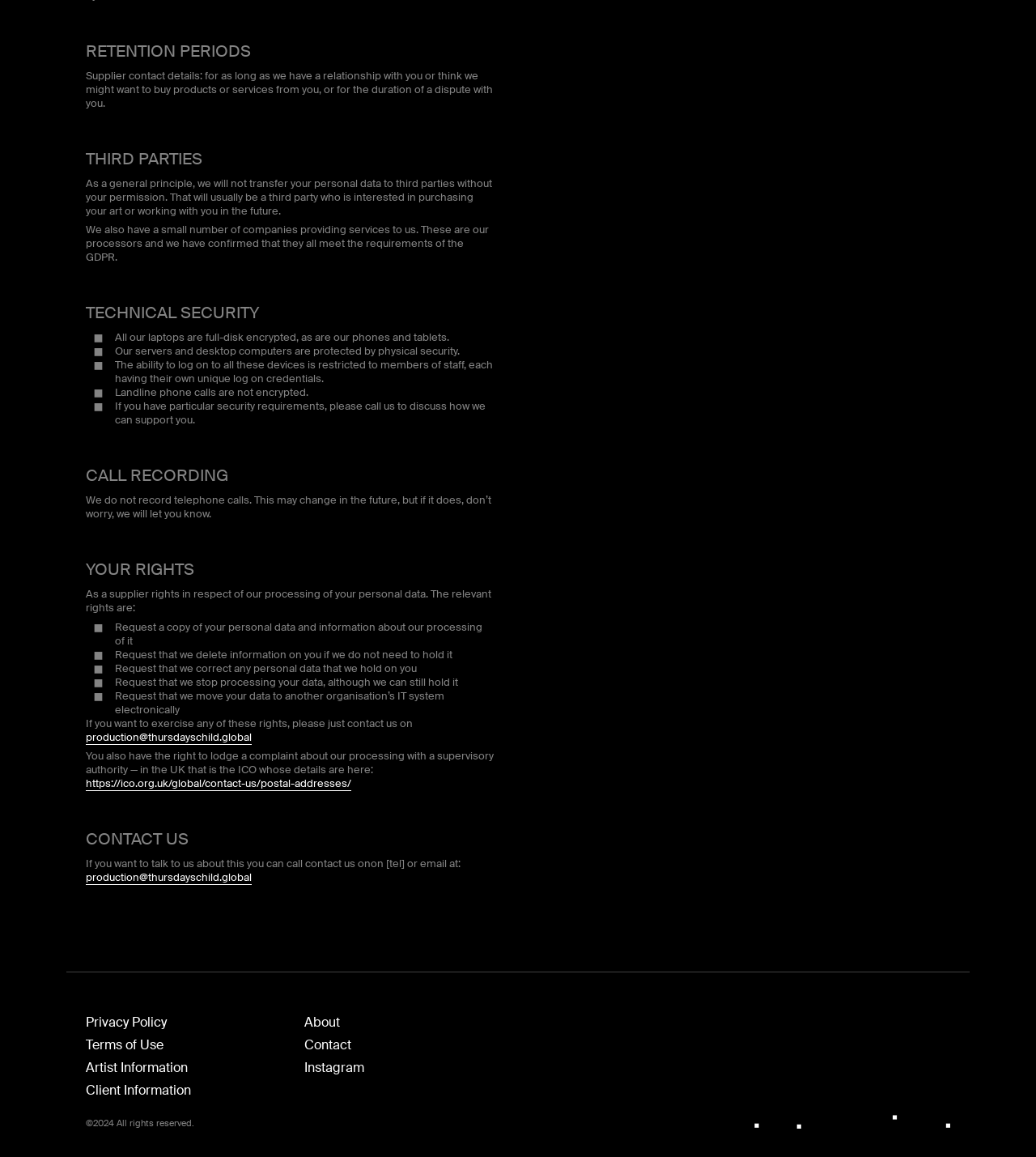Find the bounding box coordinates of the clickable area that will achieve the following instruction: "search for something".

None